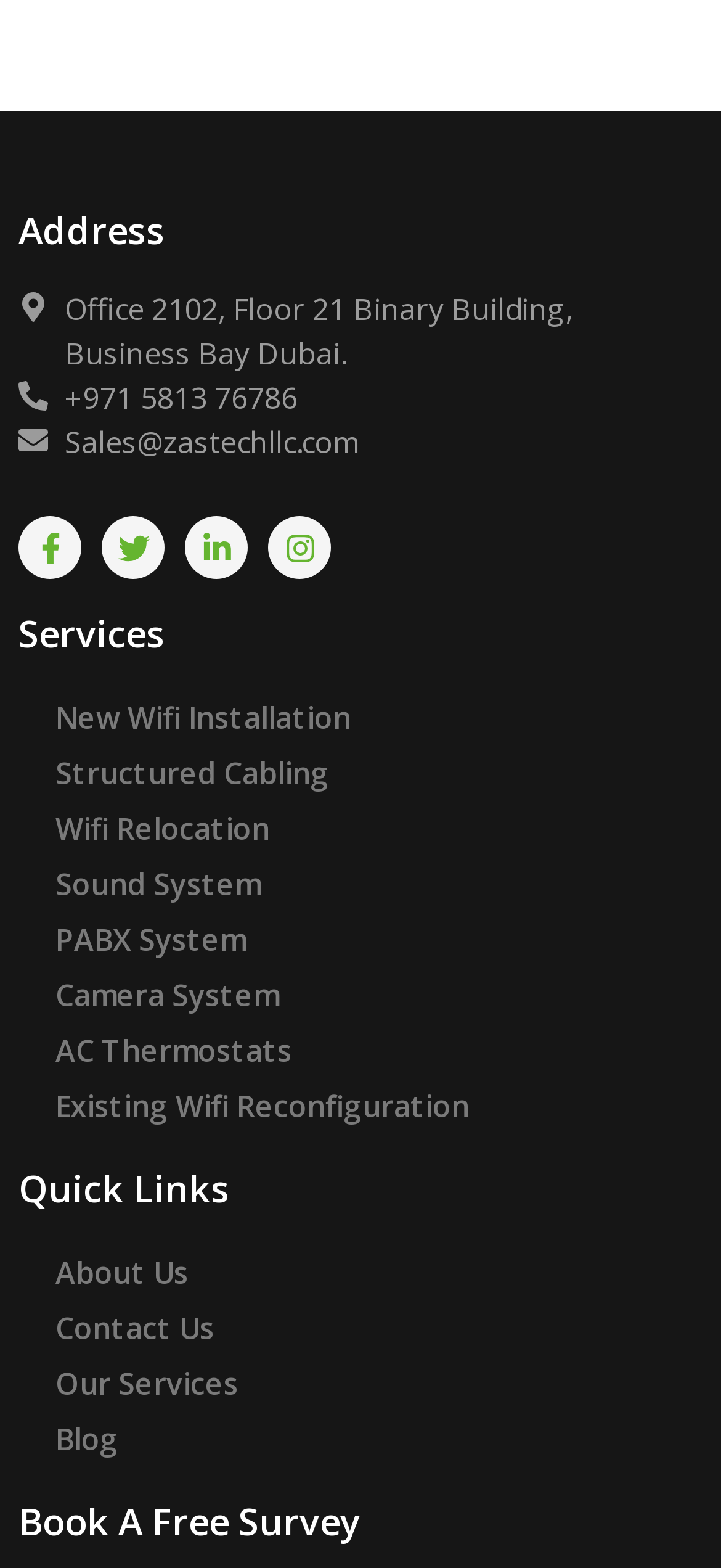How many quick links are available?
Examine the image and provide an in-depth answer to the question.

I counted the number of link elements under the 'Quick Links' heading and found that there are four quick links available, which are 'About Us', 'Contact Us', 'Our Services', and 'Blog'.